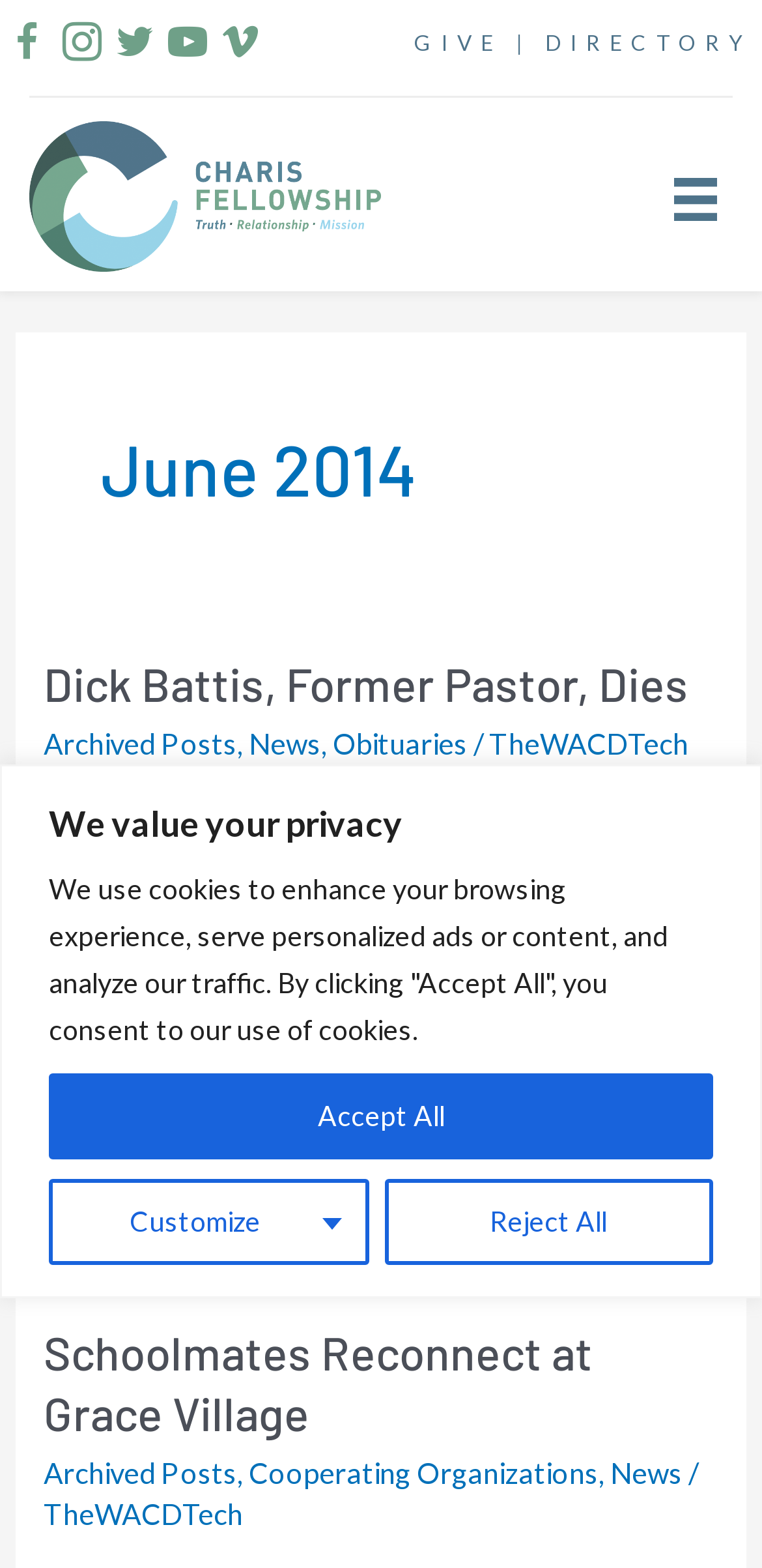Specify the bounding box coordinates of the element's region that should be clicked to achieve the following instruction: "Click the Dick Battis, Former Pastor, Dies link". The bounding box coordinates consist of four float numbers between 0 and 1, in the format [left, top, right, bottom].

[0.058, 0.418, 0.904, 0.454]